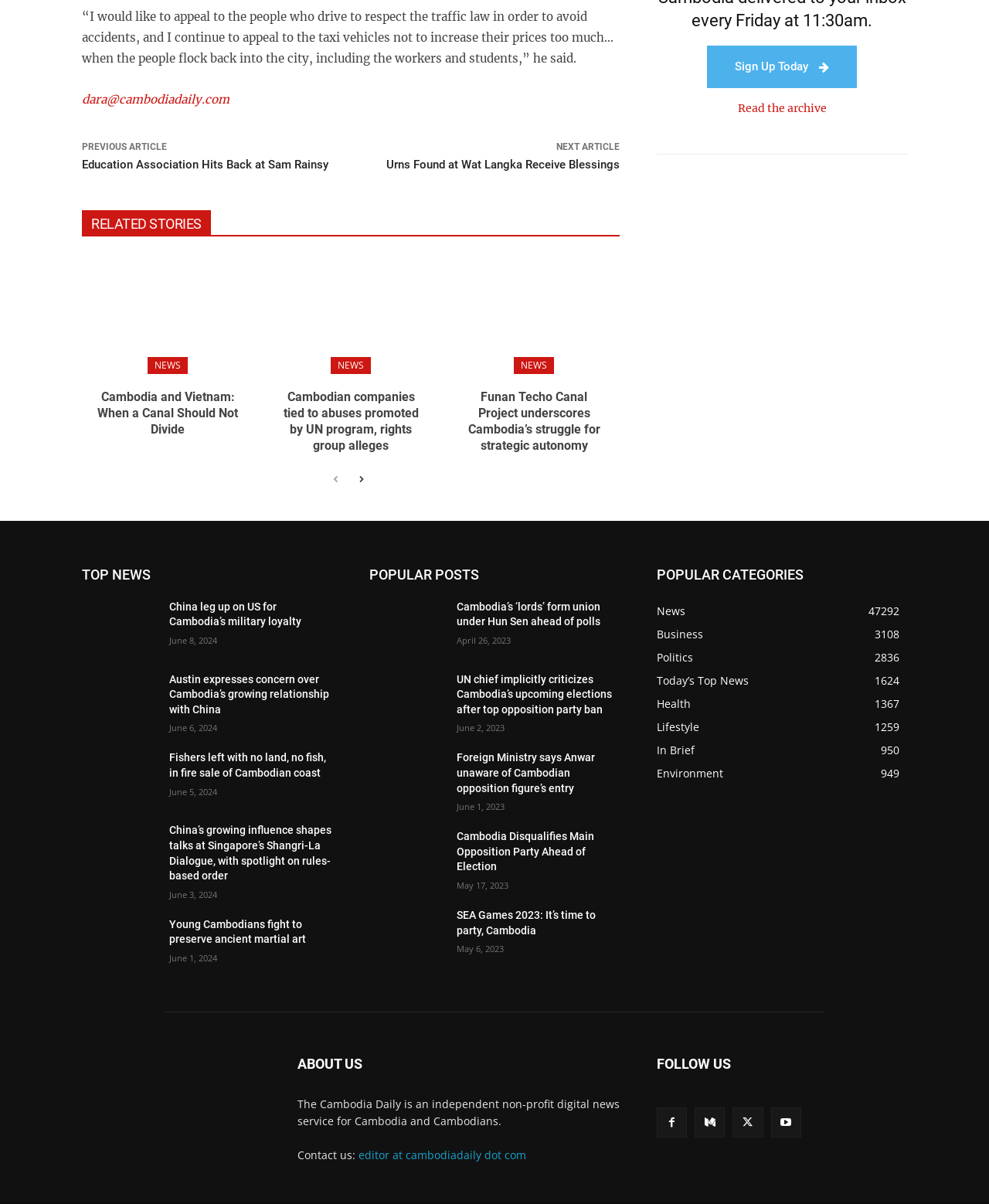Show the bounding box coordinates of the element that should be clicked to complete the task: "Sign Up Today".

[0.715, 0.038, 0.866, 0.073]